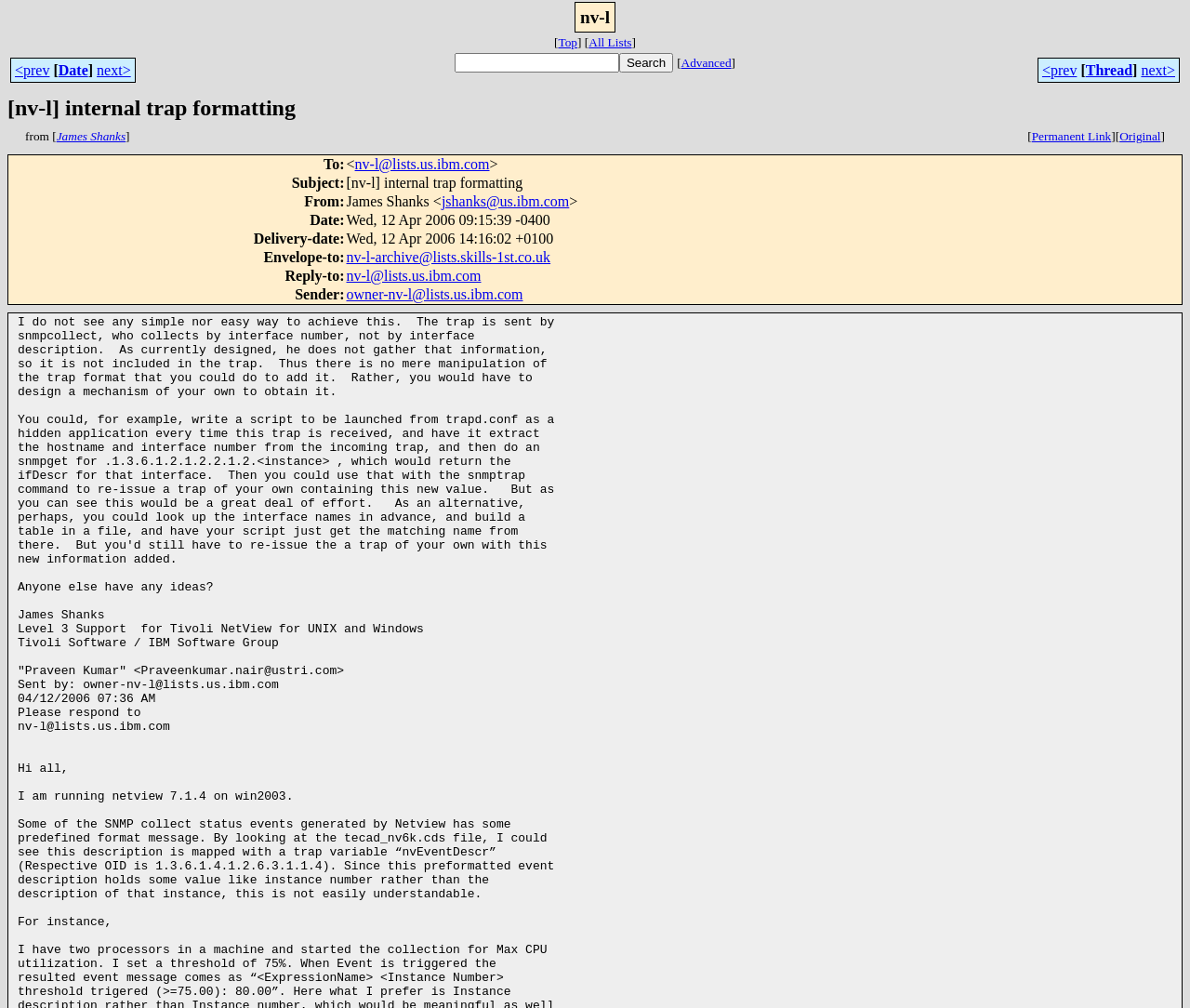Determine the bounding box for the HTML element described here: "name="submit" value="Search"". The coordinates should be given as [left, top, right, bottom] with each number being a float between 0 and 1.

[0.52, 0.053, 0.566, 0.072]